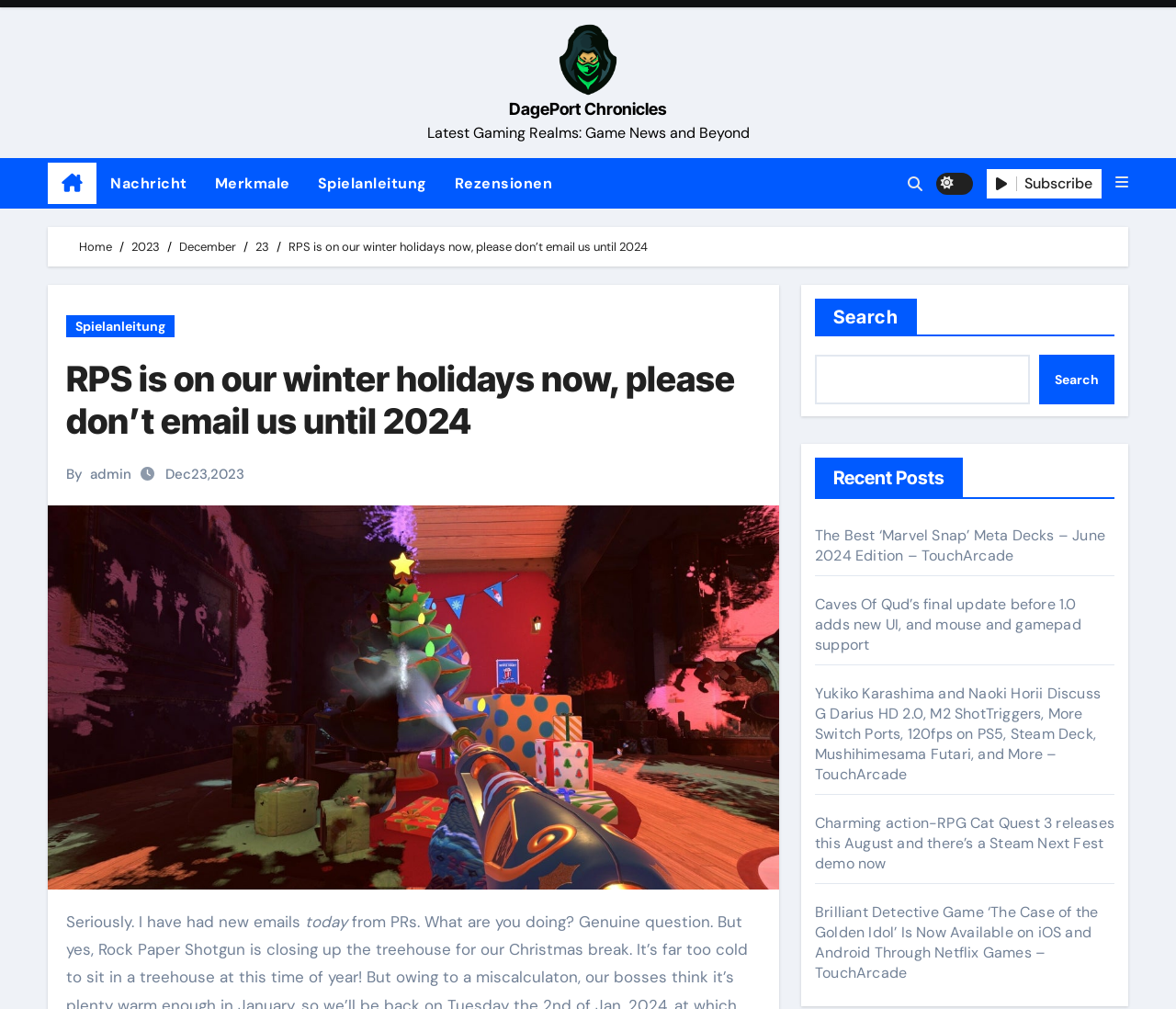Identify the bounding box coordinates of the element that should be clicked to fulfill this task: "Read about 'Effectiveness Against Stubborn Residues'". The coordinates should be provided as four float numbers between 0 and 1, i.e., [left, top, right, bottom].

None